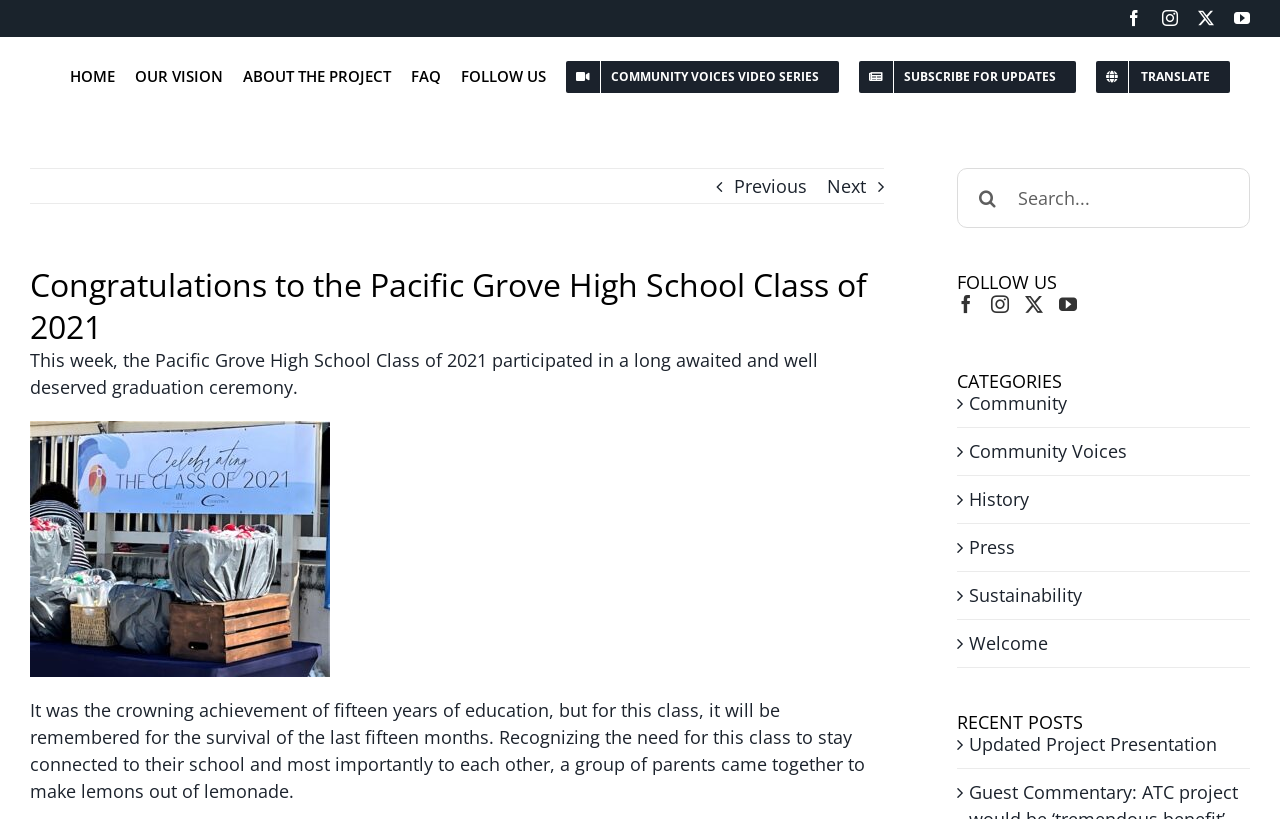Kindly determine the bounding box coordinates for the clickable area to achieve the given instruction: "Read more about stress management".

None